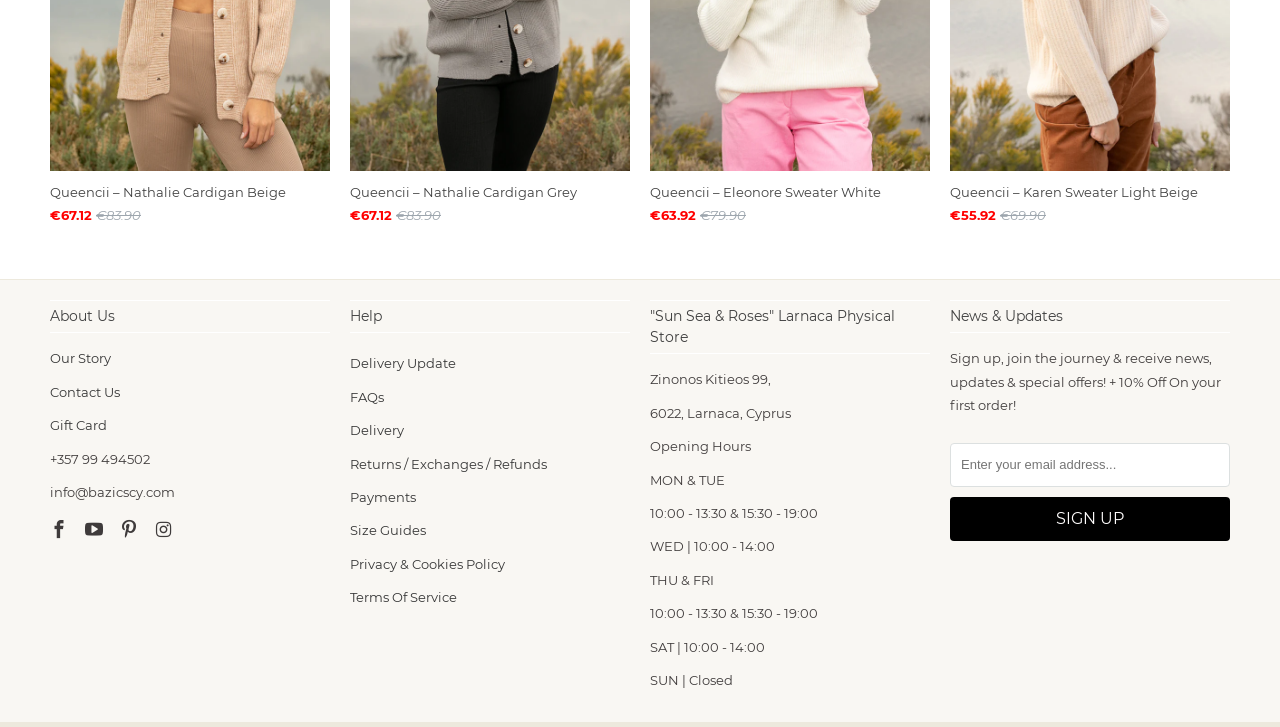Pinpoint the bounding box coordinates of the clickable element needed to complete the instruction: "Click on 'Our Story'". The coordinates should be provided as four float numbers between 0 and 1: [left, top, right, bottom].

[0.039, 0.482, 0.087, 0.504]